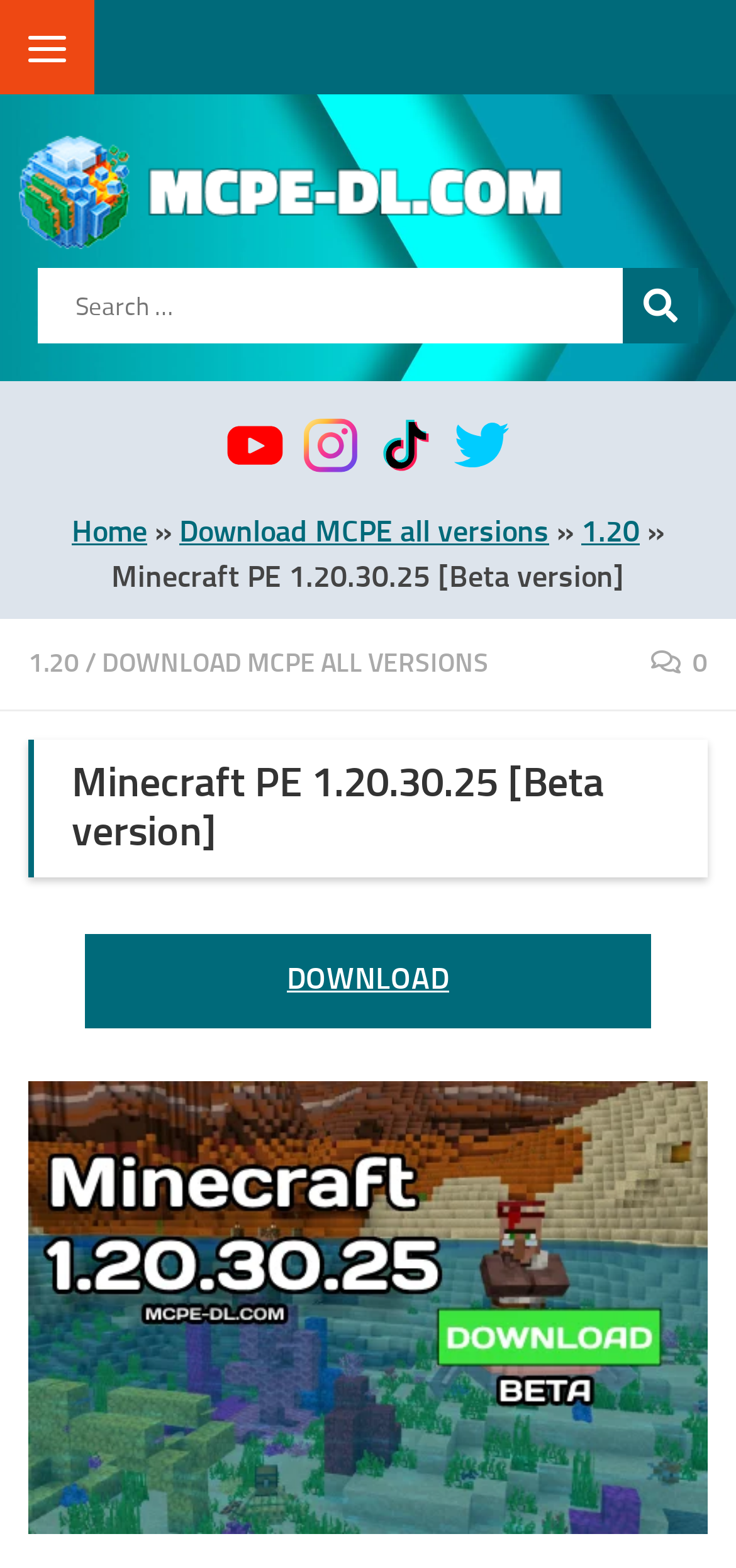Please find the bounding box coordinates of the element that you should click to achieve the following instruction: "Search for something". The coordinates should be presented as four float numbers between 0 and 1: [left, top, right, bottom].

[0.051, 0.171, 0.949, 0.219]